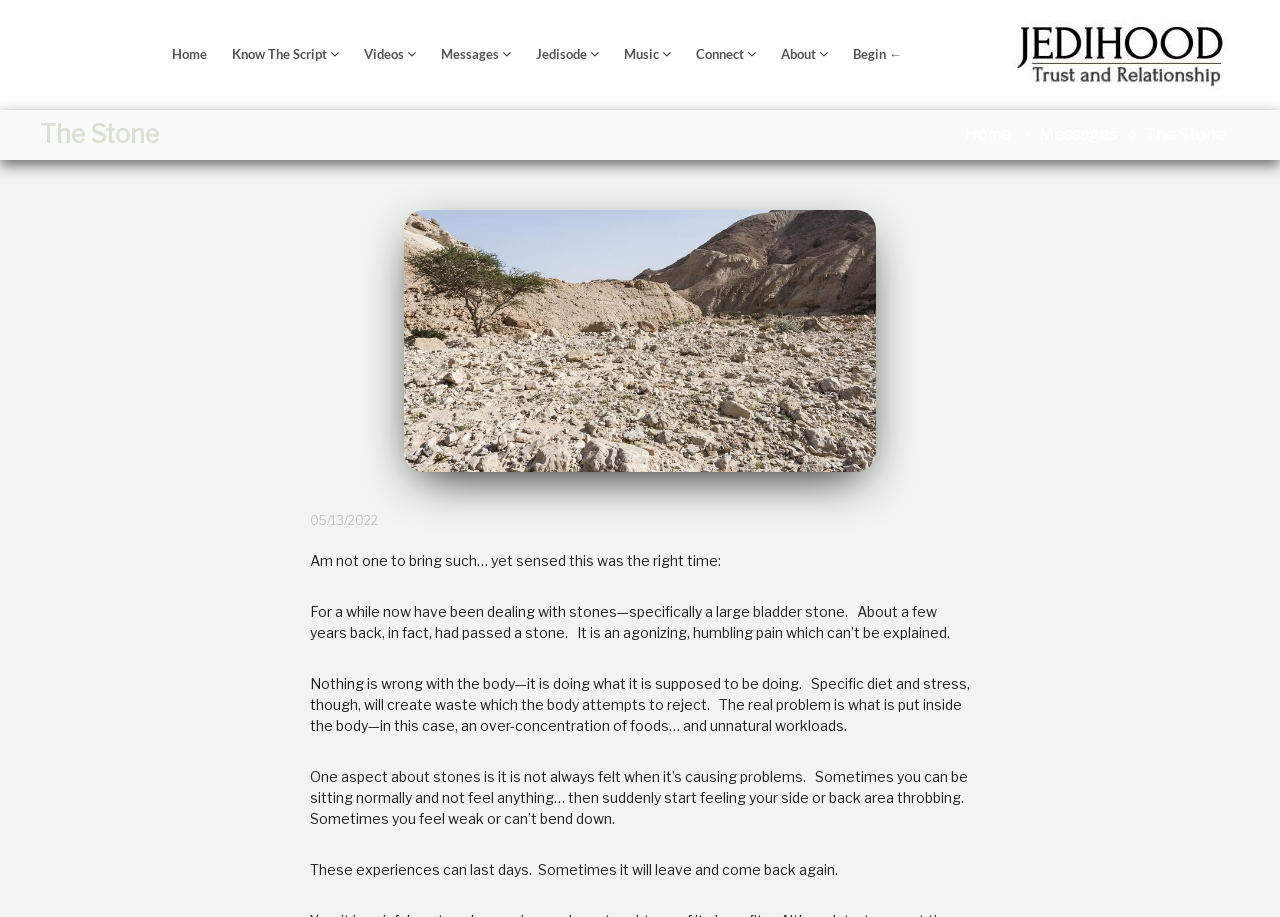What is the purpose of the link 'Jedisode'?
Please provide a single word or phrase answer based on the image.

Unknown